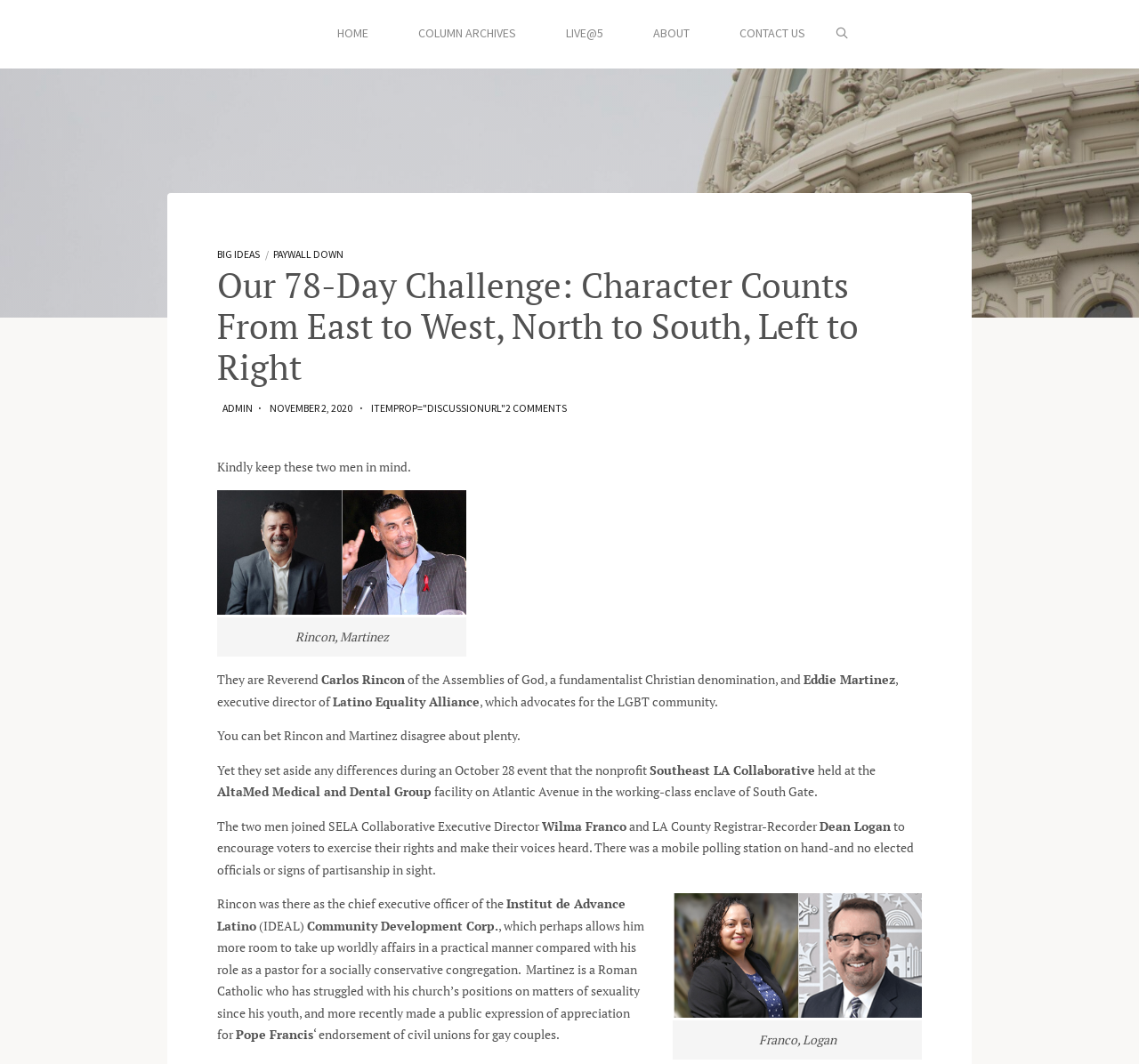Can you provide the bounding box coordinates for the element that should be clicked to implement the instruction: "Read the article about the 78-Day Challenge"?

[0.191, 0.249, 0.809, 0.373]